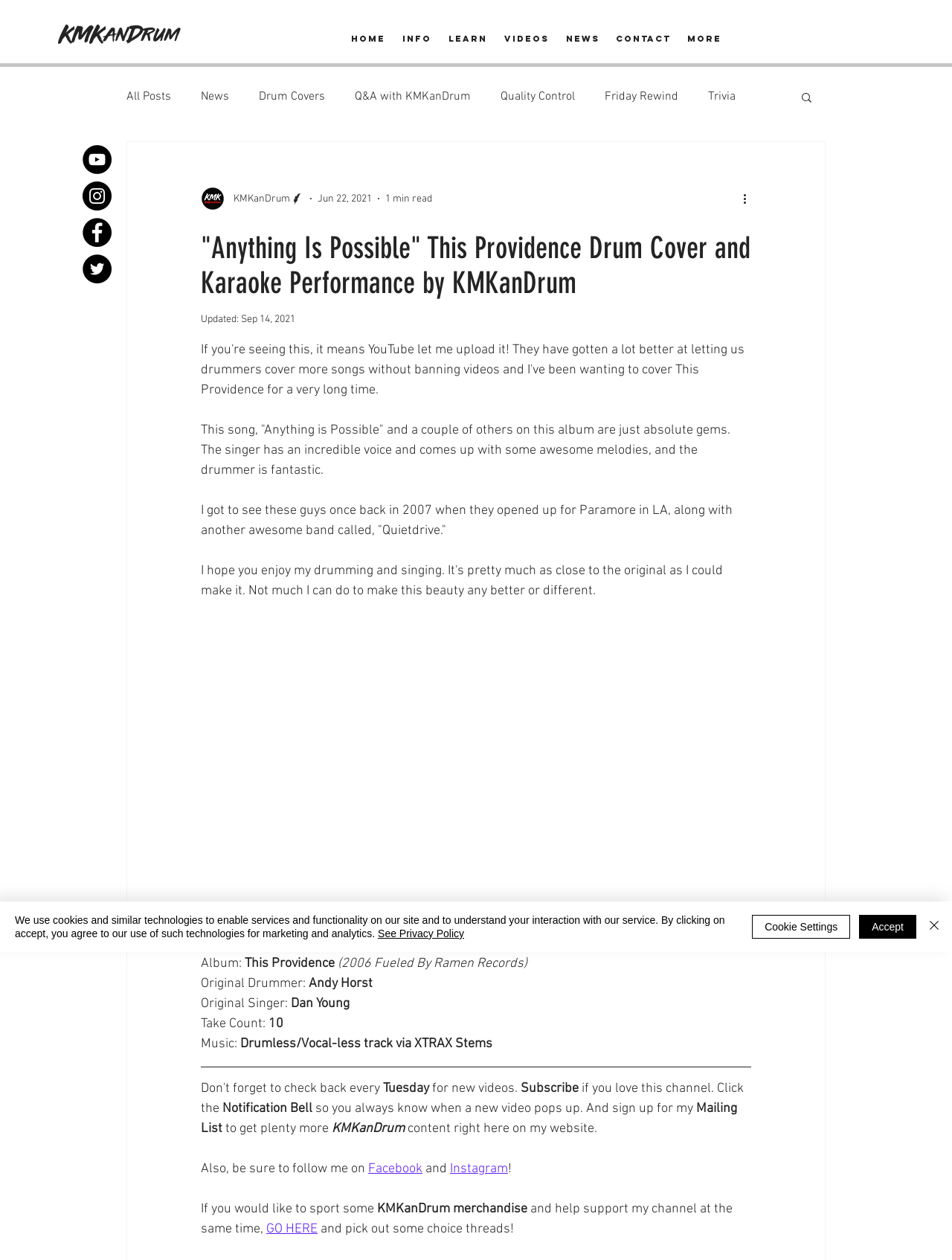Who is the original drummer of the band?
Using the information from the image, answer the question thoroughly.

According to the article, the original drummer of the band This Providence is Andy Horst.